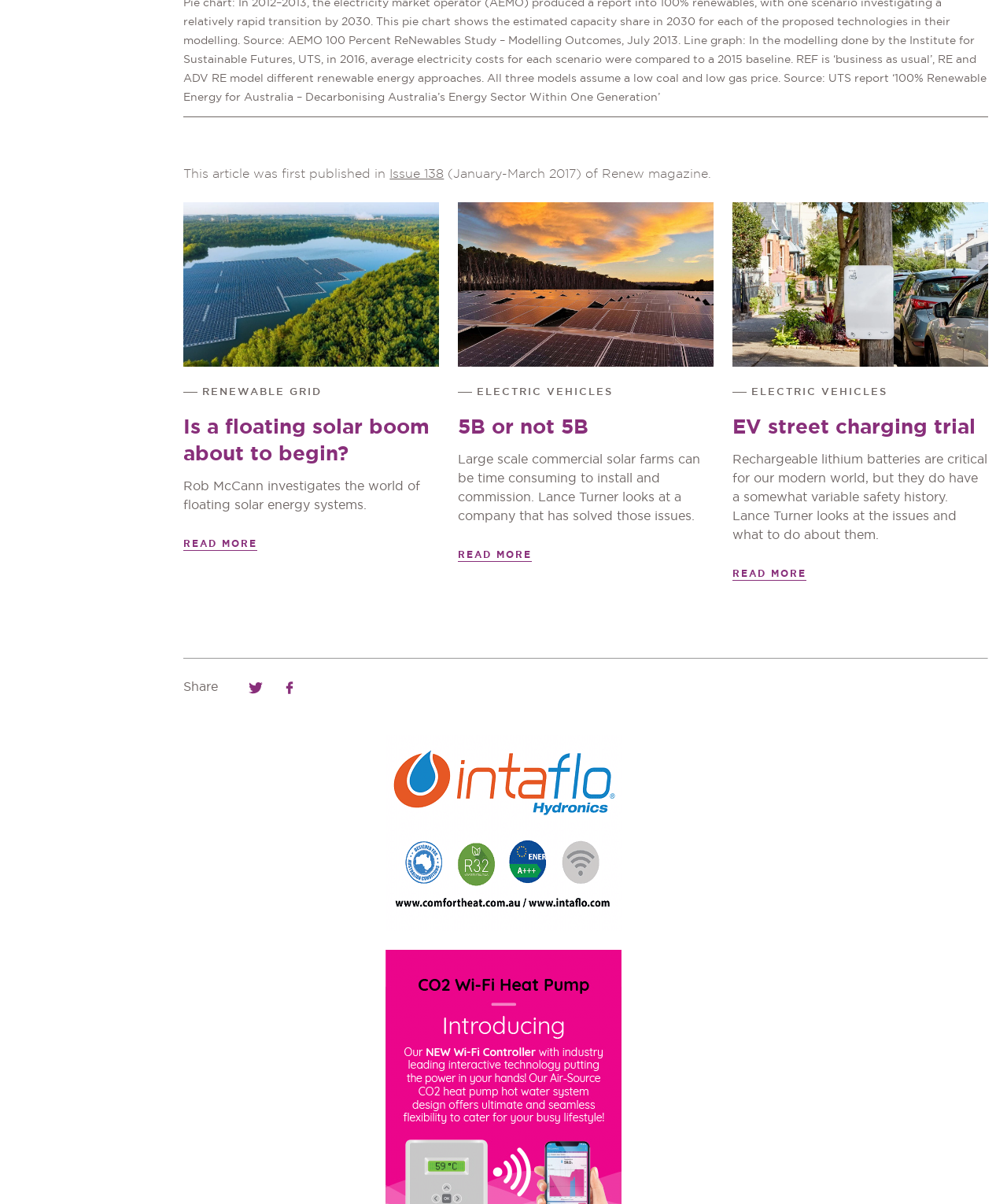What is the category of the second article?
Based on the screenshot, respond with a single word or phrase.

Electric Vehicles